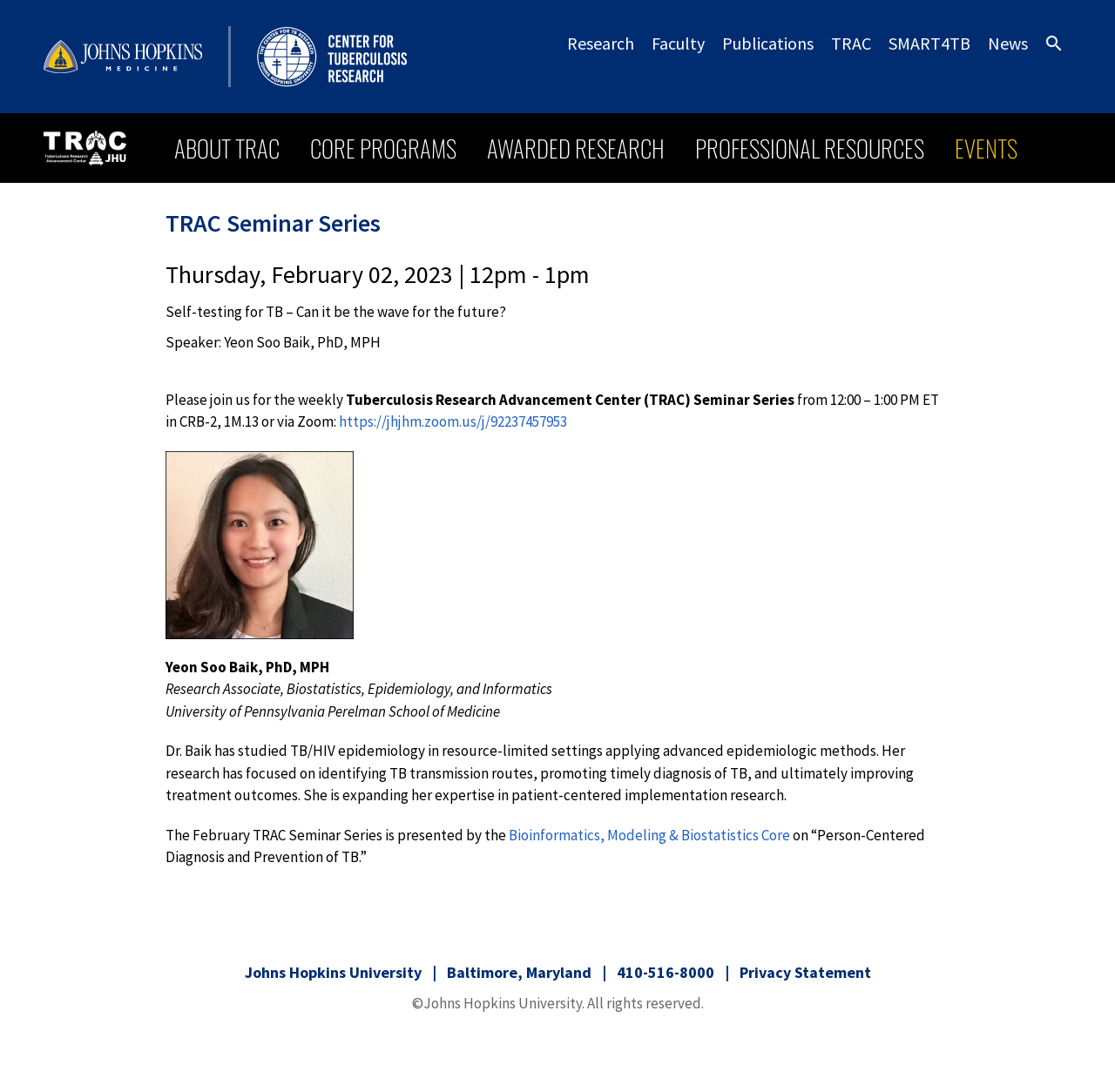Predict the bounding box coordinates of the area that should be clicked to accomplish the following instruction: "Join the TRAC Seminar Series via Zoom". The bounding box coordinates should consist of four float numbers between 0 and 1, i.e., [left, top, right, bottom].

[0.304, 0.377, 0.509, 0.395]